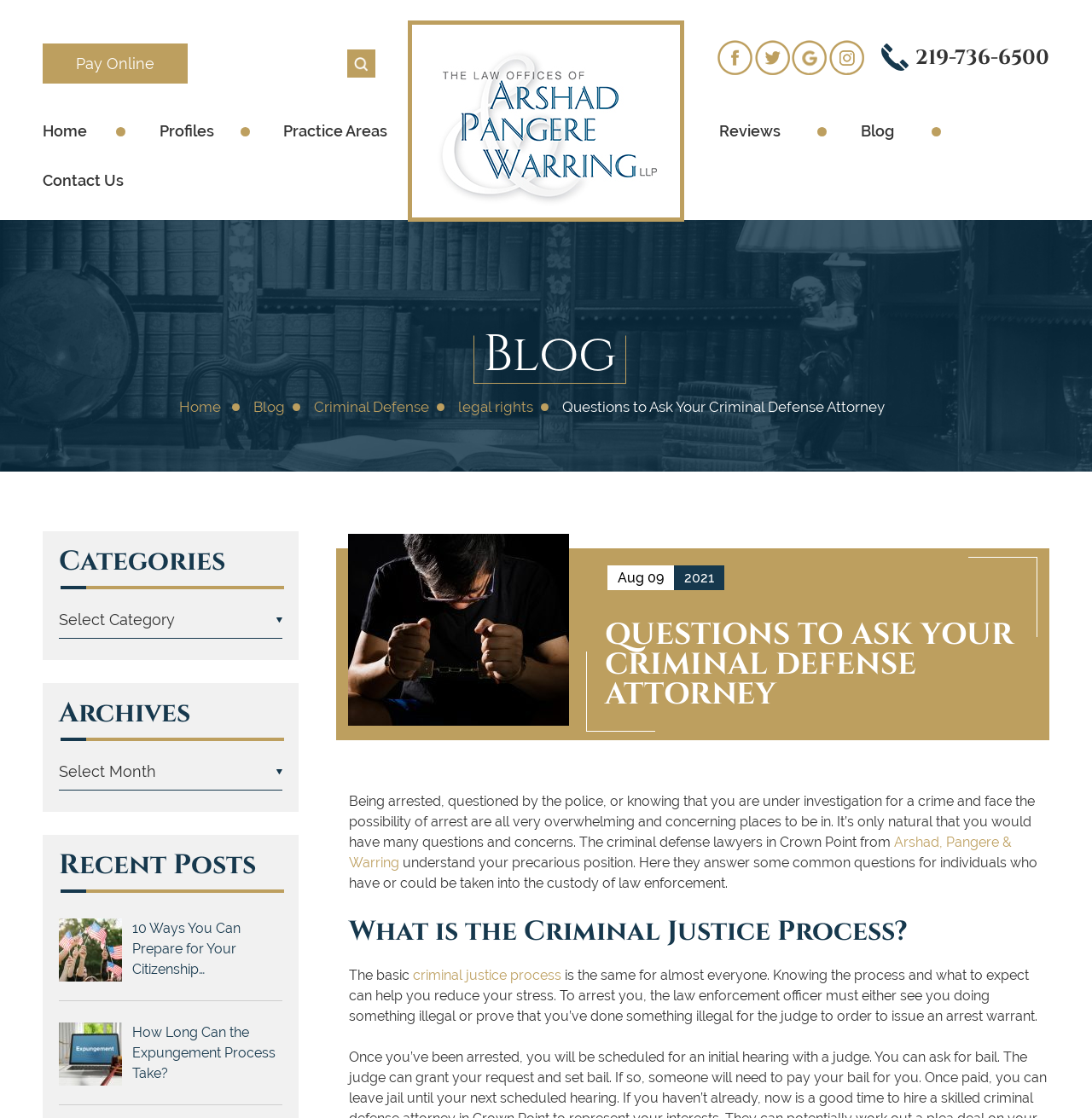Please find and provide the title of the webpage.

QUESTIONS TO ASK YOUR CRIMINAL DEFENSE ATTORNEY